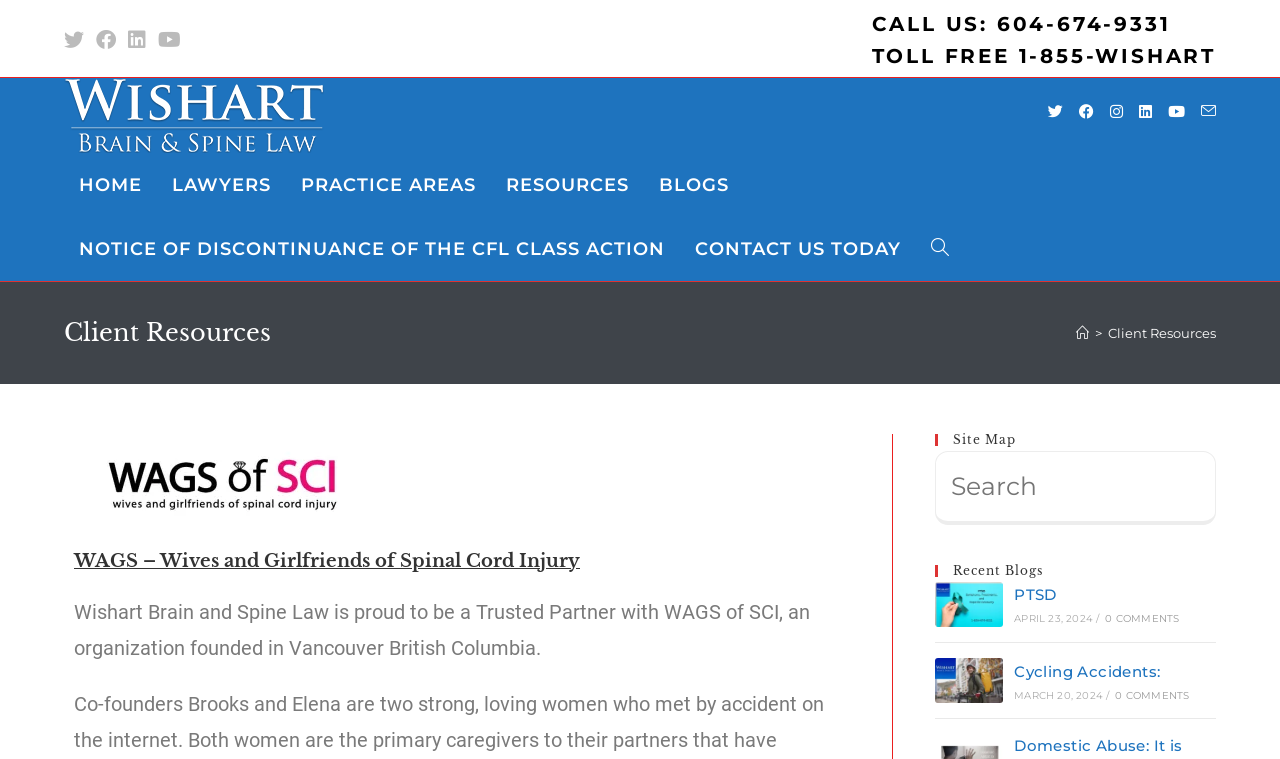What is the phone number to call?
Please answer the question as detailed as possible.

I found the phone number by looking at the contact information section, where it says 'Phone:' and then lists the number as 604-674-9331.